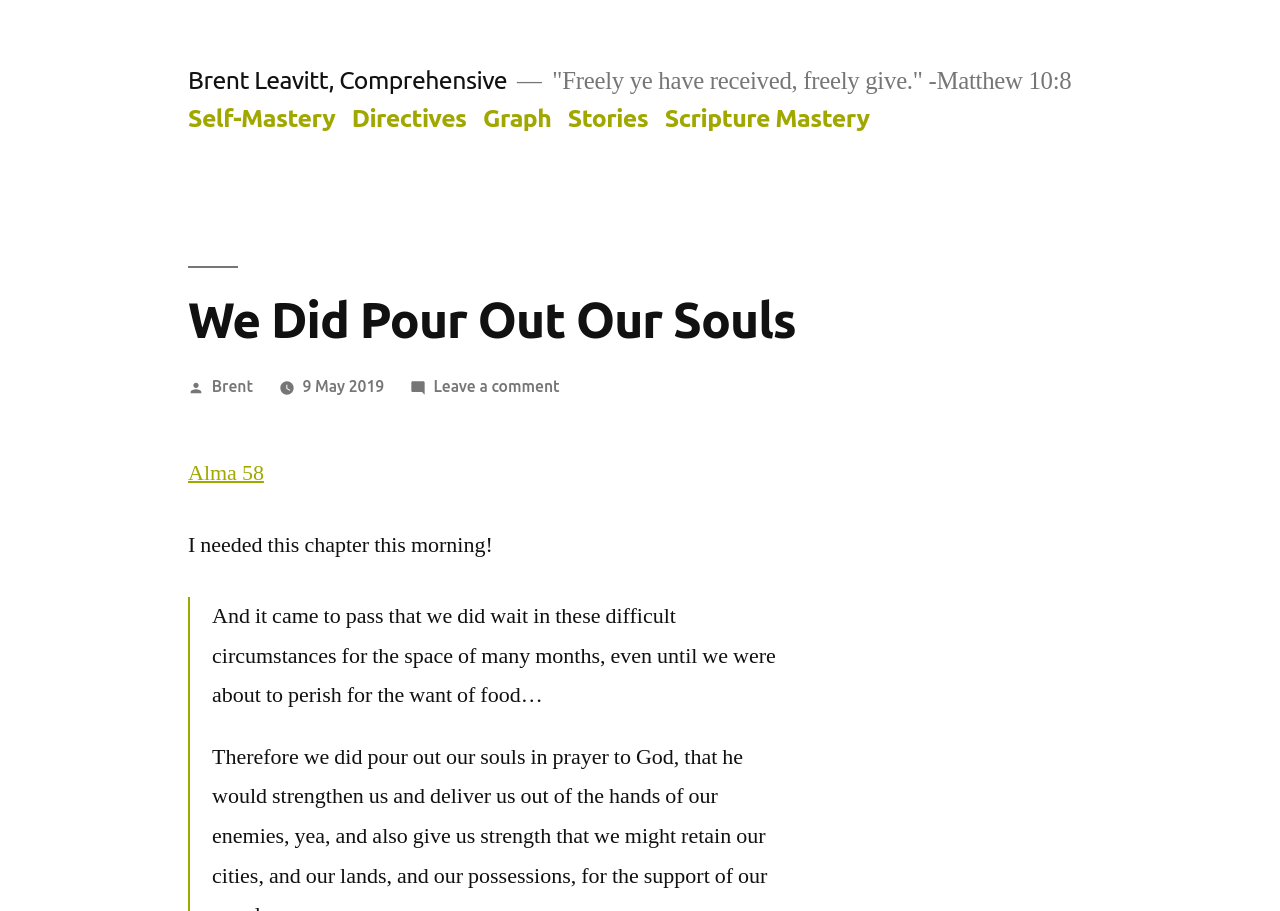Given the description Brent Leavitt, Comprehensive, predict the bounding box coordinates of the UI element. Ensure the coordinates are in the format (top-left x, top-left y, bottom-right x, bottom-right y) and all values are between 0 and 1.

[0.147, 0.072, 0.396, 0.103]